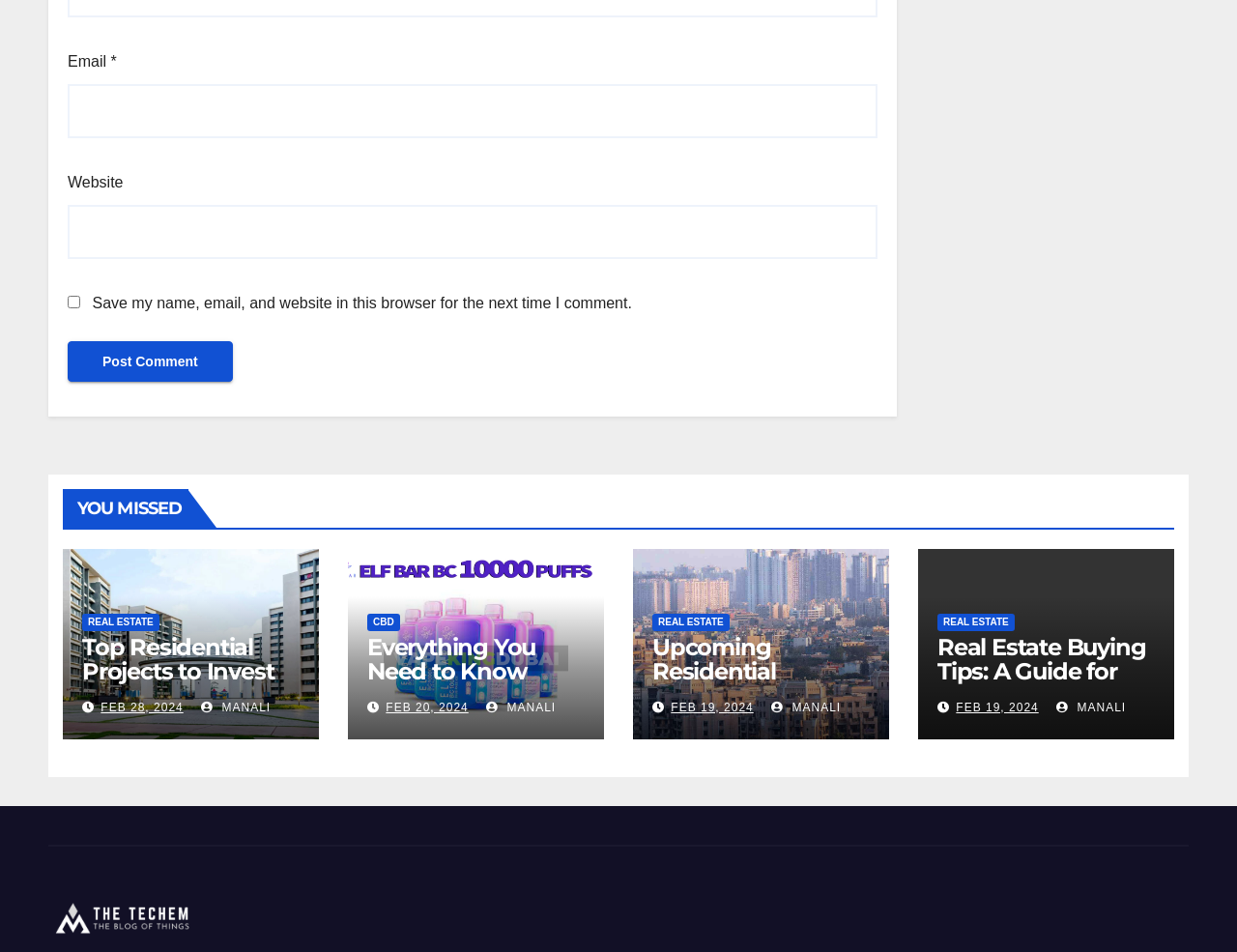How many comment fields are there?
Based on the screenshot, answer the question with a single word or phrase.

2